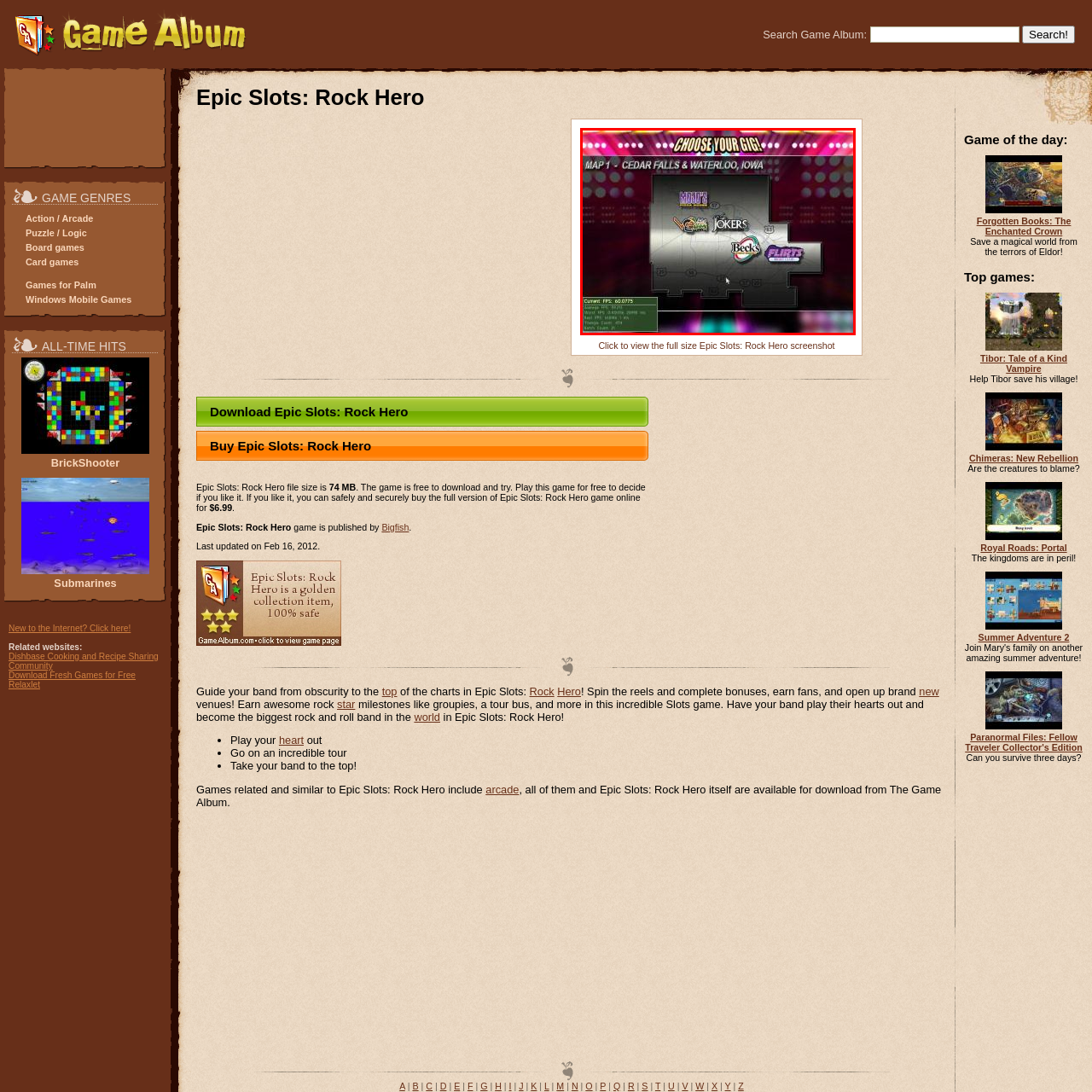Generate a detailed caption for the image that is outlined by the red border.

The image displays a vibrant game interface titled "CHOOSE YOUR GIG!" set against a lively background that features stage lights and colorful patterns. Central to the design is a detailed map labeled "MAP 1 - CEDAR FALLS & WATERLOO, IOWA," showcasing various entertainment venues. The map highlights four specific locations, including "Marty's," "Jokers," "Beck's," and "Flirts," represented by eye-catching logos. At the bottom left corner, technical information is displayed, indicating the current frames per second (FPS) and additional gaming statistics, enhancing the user experience as players navigate their selection for a gig in this engaging simulation.